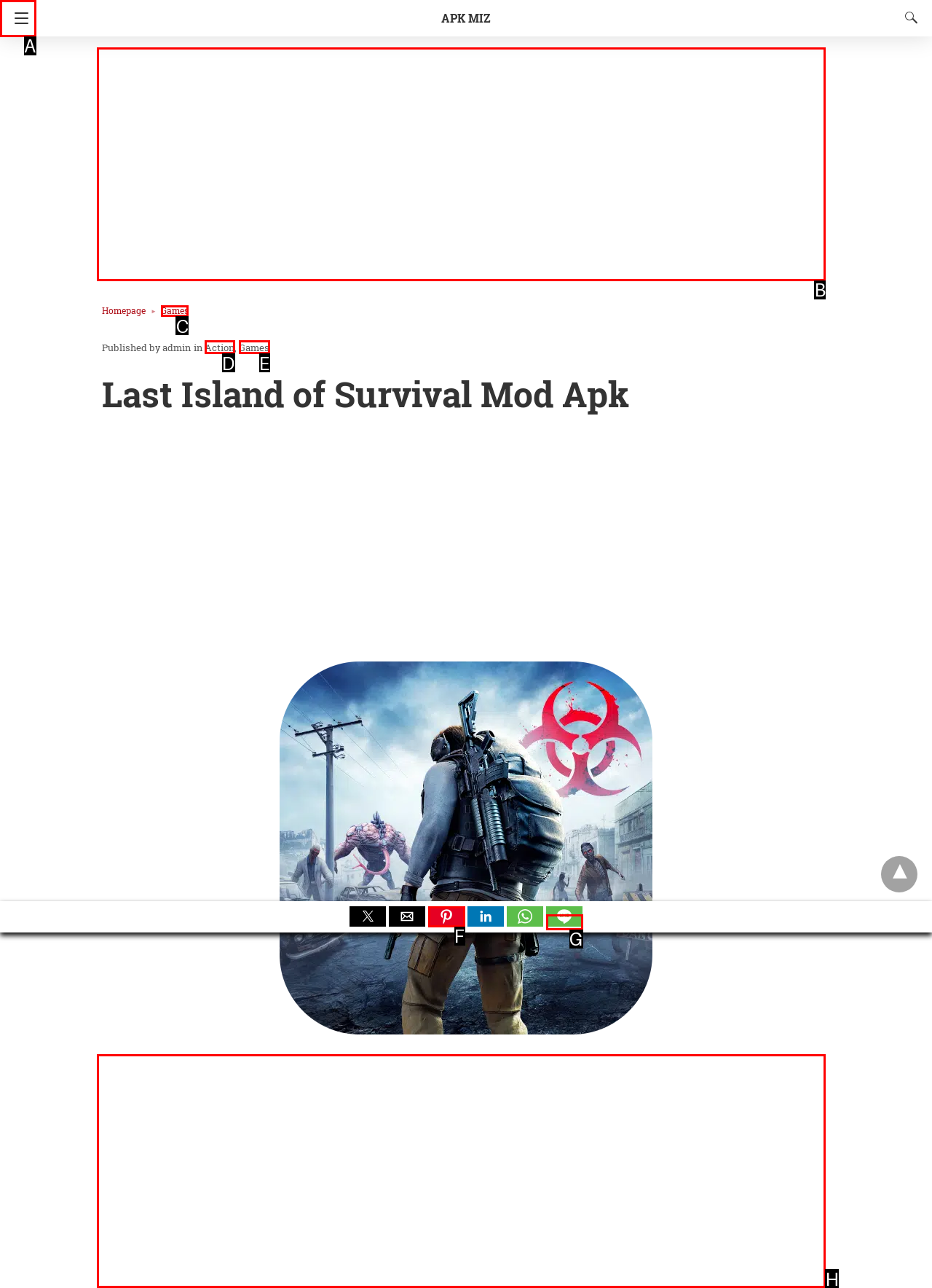Find the HTML element to click in order to complete this task: Go to games page
Answer with the letter of the correct option.

C